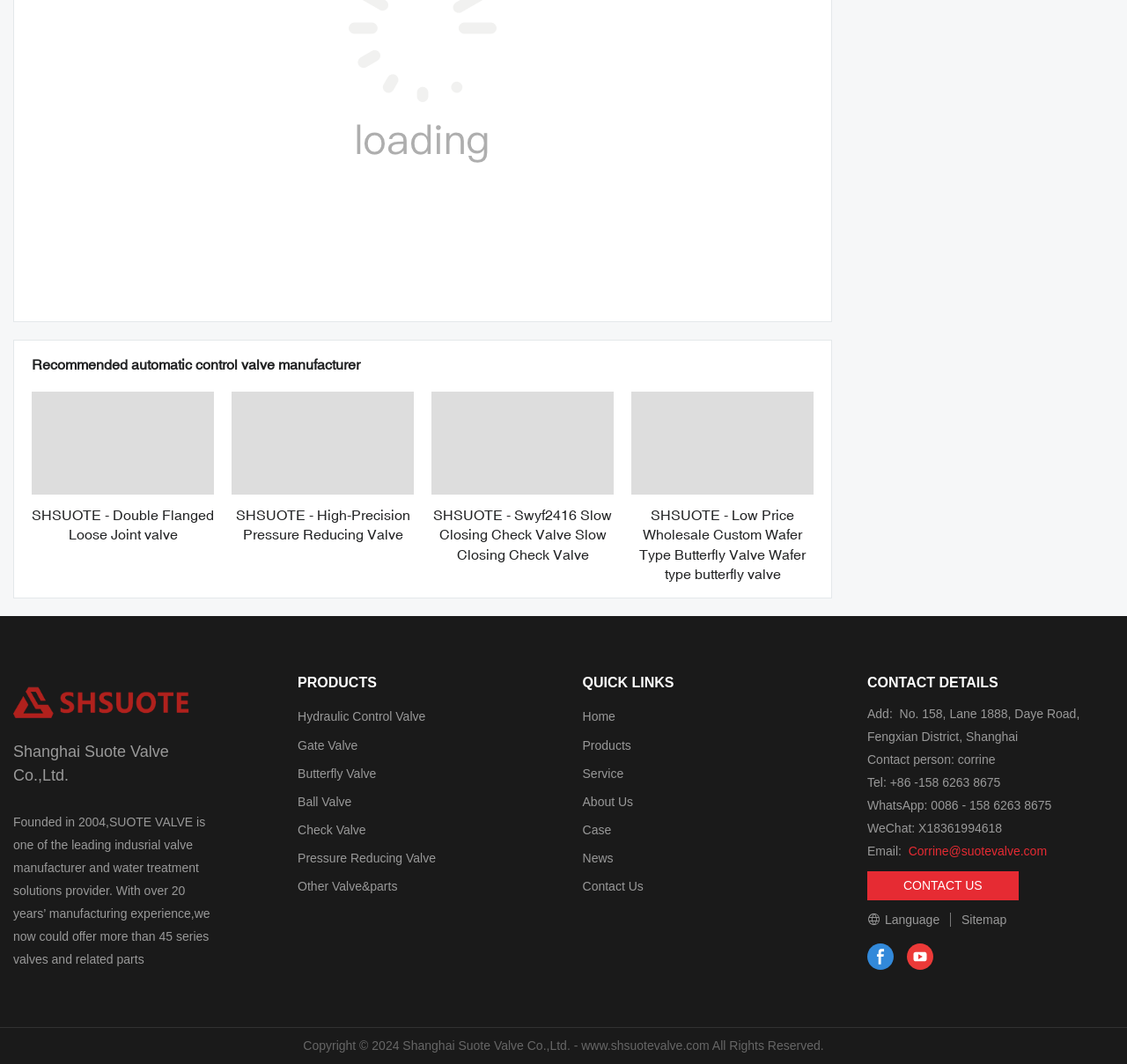Kindly determine the bounding box coordinates for the area that needs to be clicked to execute this instruction: "View products under the category of Gate Valve".

[0.264, 0.694, 0.317, 0.707]